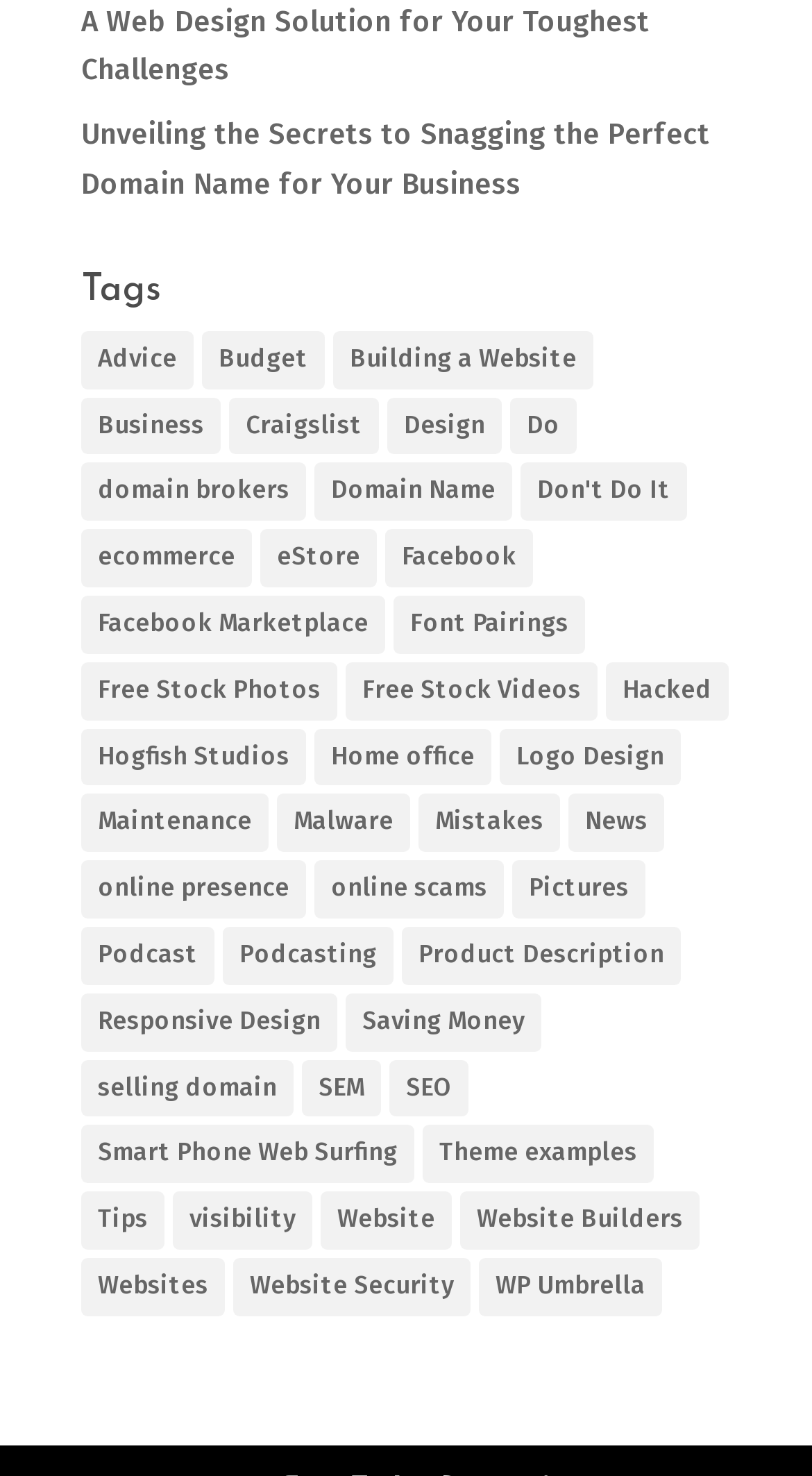What is the main topic of the webpage?
Provide a one-word or short-phrase answer based on the image.

Domain Name